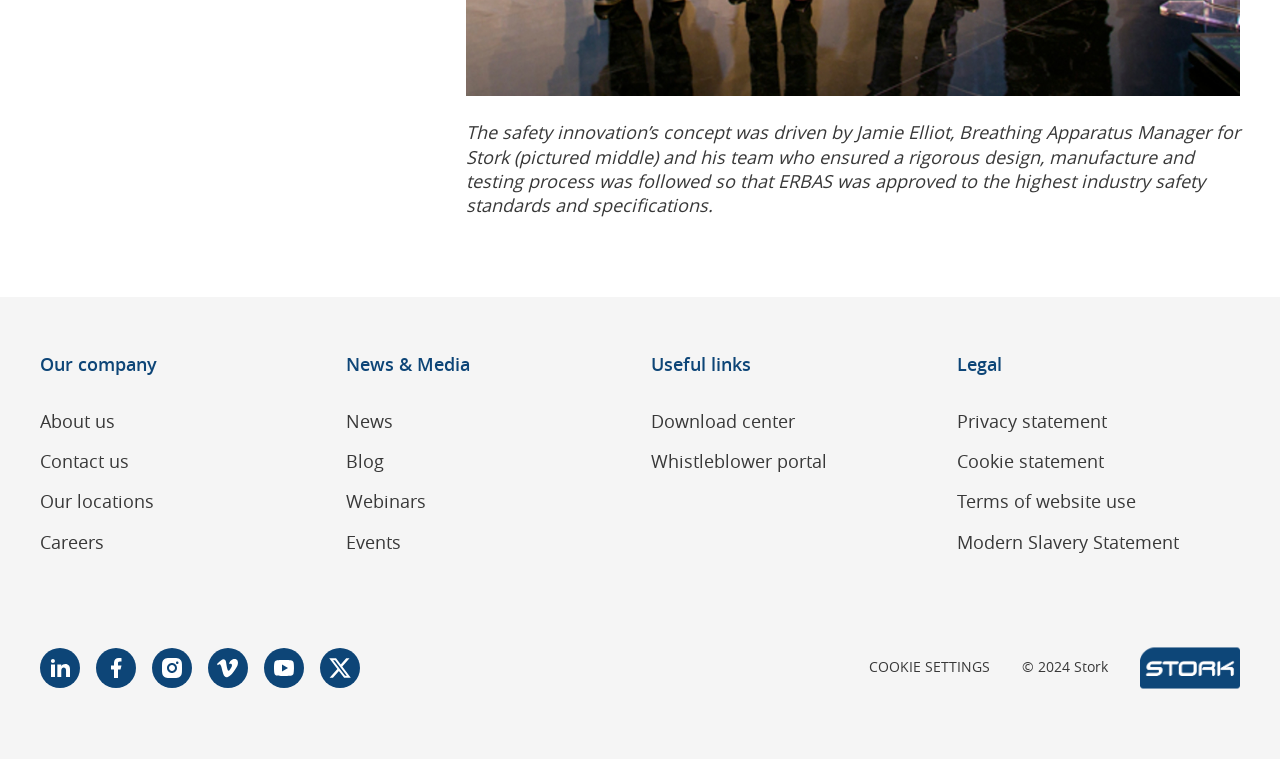How many links are there in the middle section?
From the details in the image, answer the question comprehensively.

I counted the links in the middle section and found that there are 4 links with OCR text 'News', 'Blog', 'Webinars', and 'Events', which are all in the middle section of the webpage.